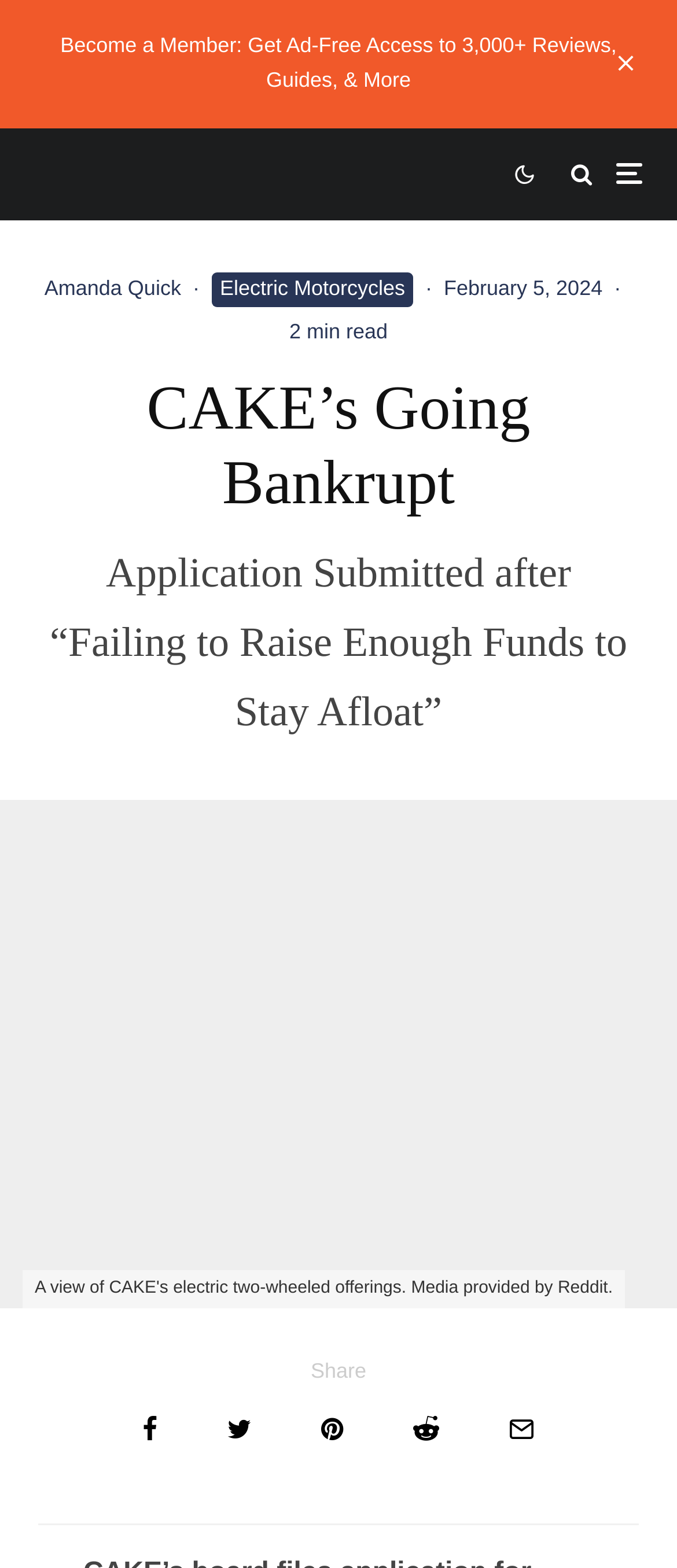Show the bounding box coordinates of the element that should be clicked to complete the task: "Tweet about CAKE’s bankruptcy".

[0.336, 0.903, 0.372, 0.92]